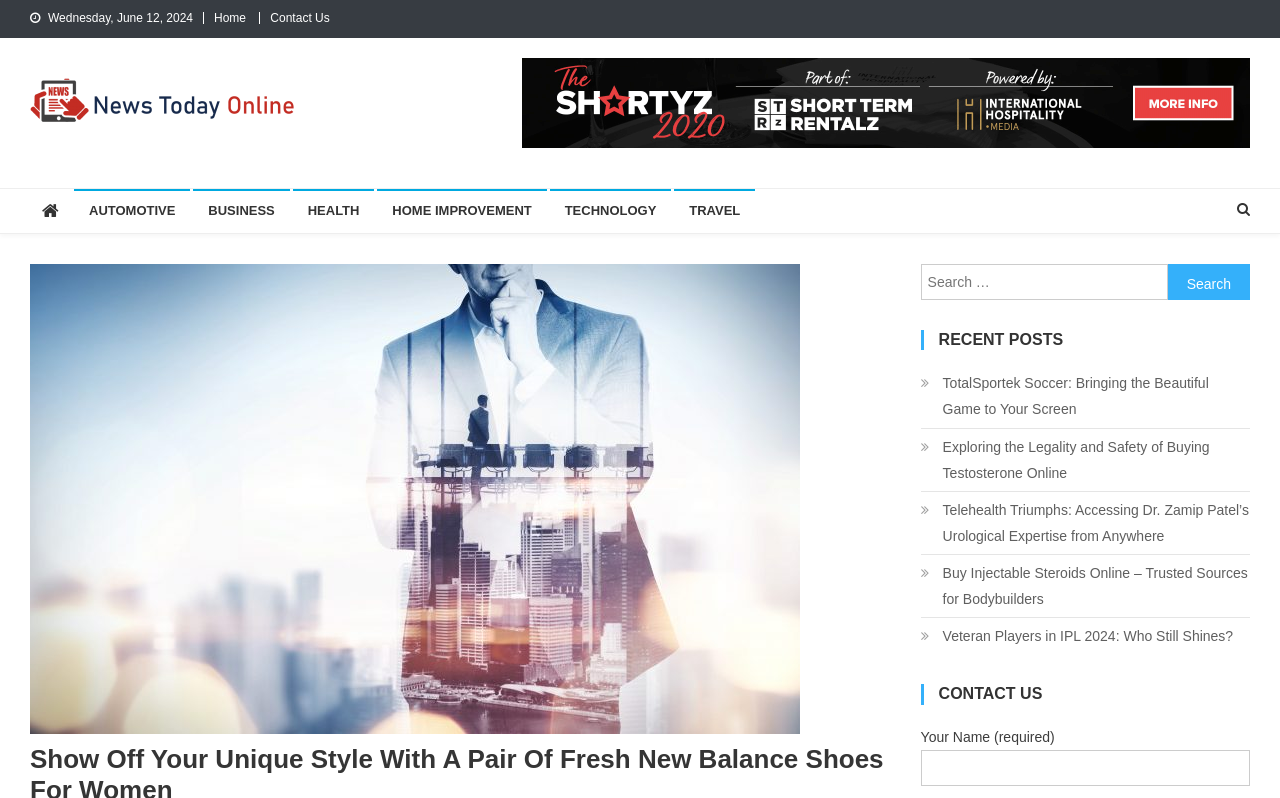Give the bounding box coordinates for this UI element: "Contact Us". The coordinates should be four float numbers between 0 and 1, arranged as [left, top, right, bottom].

[0.211, 0.014, 0.258, 0.031]